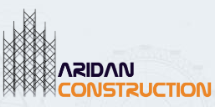What does the logo symbolize?
Kindly answer the question with as much detail as you can.

The minimalistic background of the logo allows it to stand out effectively, symbolizing professionalism and a solid foundation in construction services.